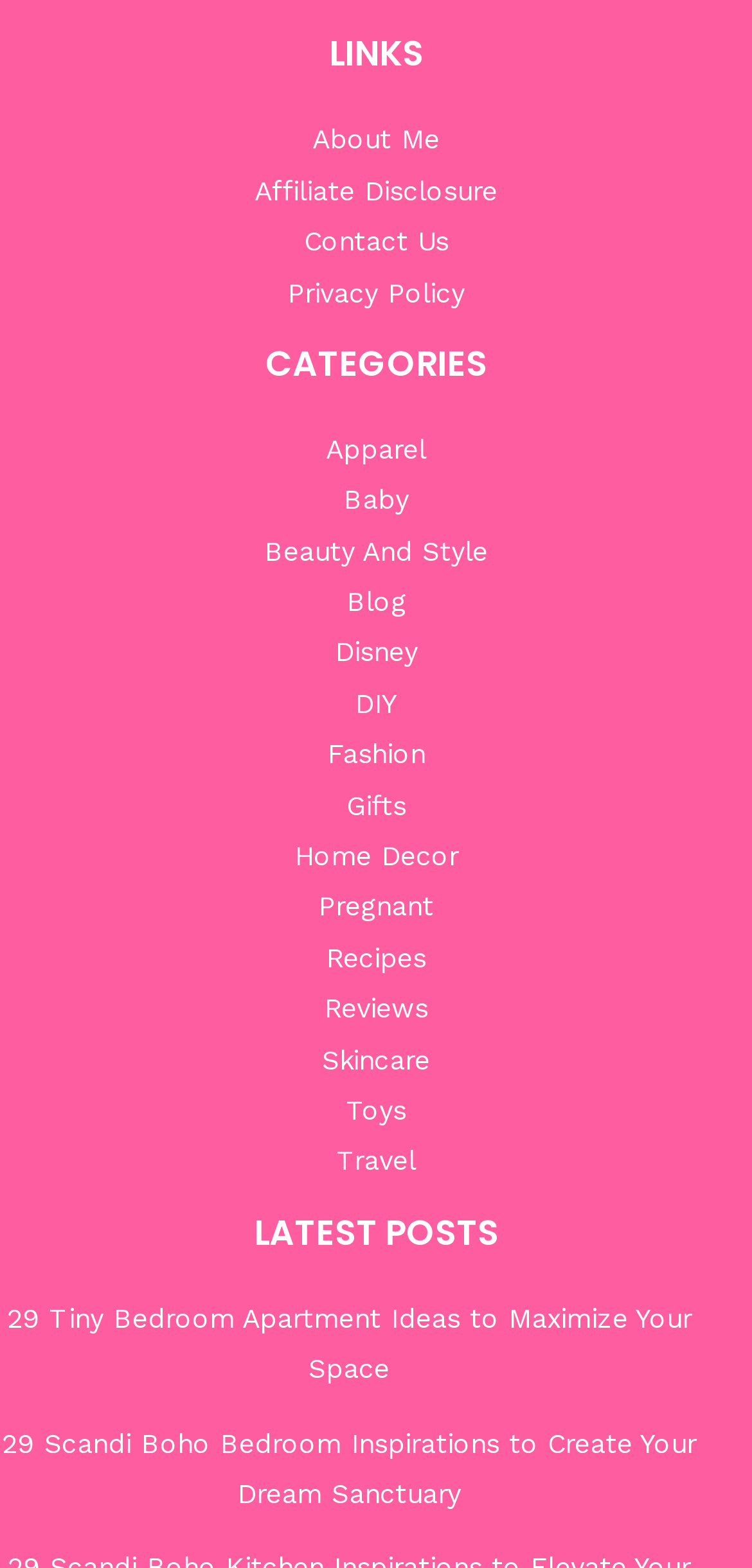What is the title of the latest post?
Respond to the question with a well-detailed and thorough answer.

In the footer, I found a section labeled 'LATEST POSTS' which contains links to recent posts. The first link is titled '29 Tiny Bedroom Apartment Ideas to Maximize Your Space'.